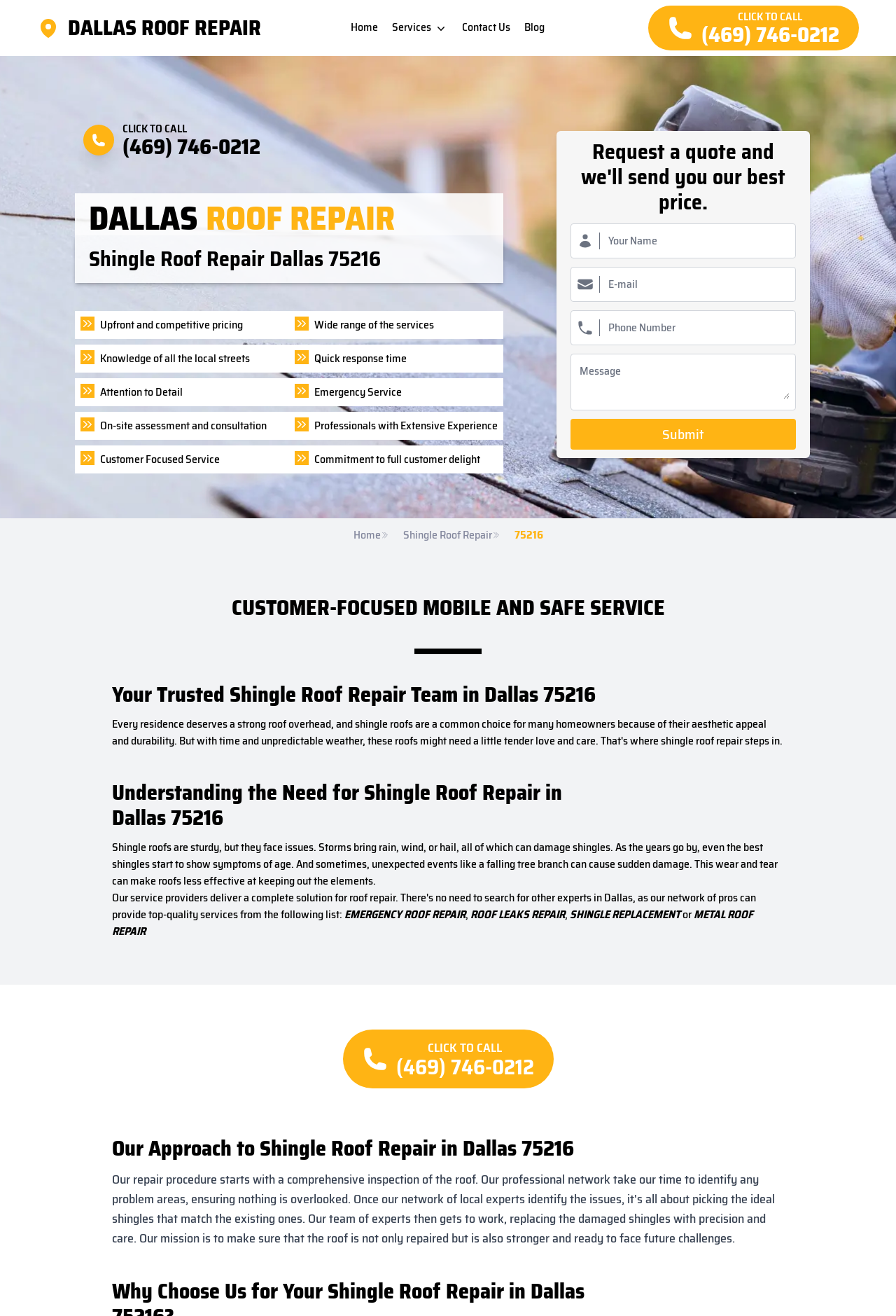Identify the bounding box coordinates for the element you need to click to achieve the following task: "Get in touch through email". The coordinates must be four float values ranging from 0 to 1, formatted as [left, top, right, bottom].

None